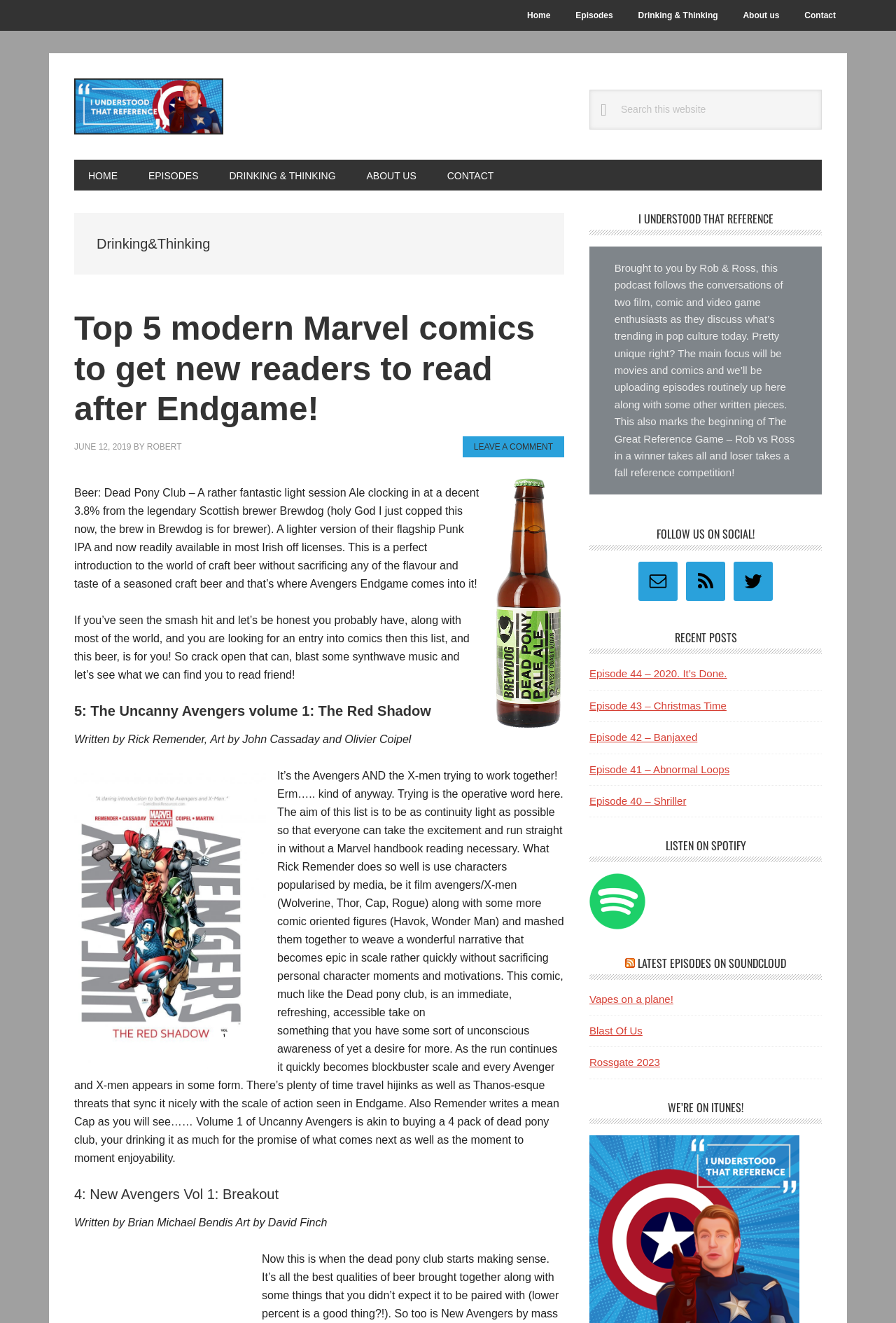Can you find the bounding box coordinates for the element that needs to be clicked to execute this instruction: "Listen to Episode 44 – 2020. It’s Done."? The coordinates should be given as four float numbers between 0 and 1, i.e., [left, top, right, bottom].

[0.658, 0.505, 0.811, 0.514]